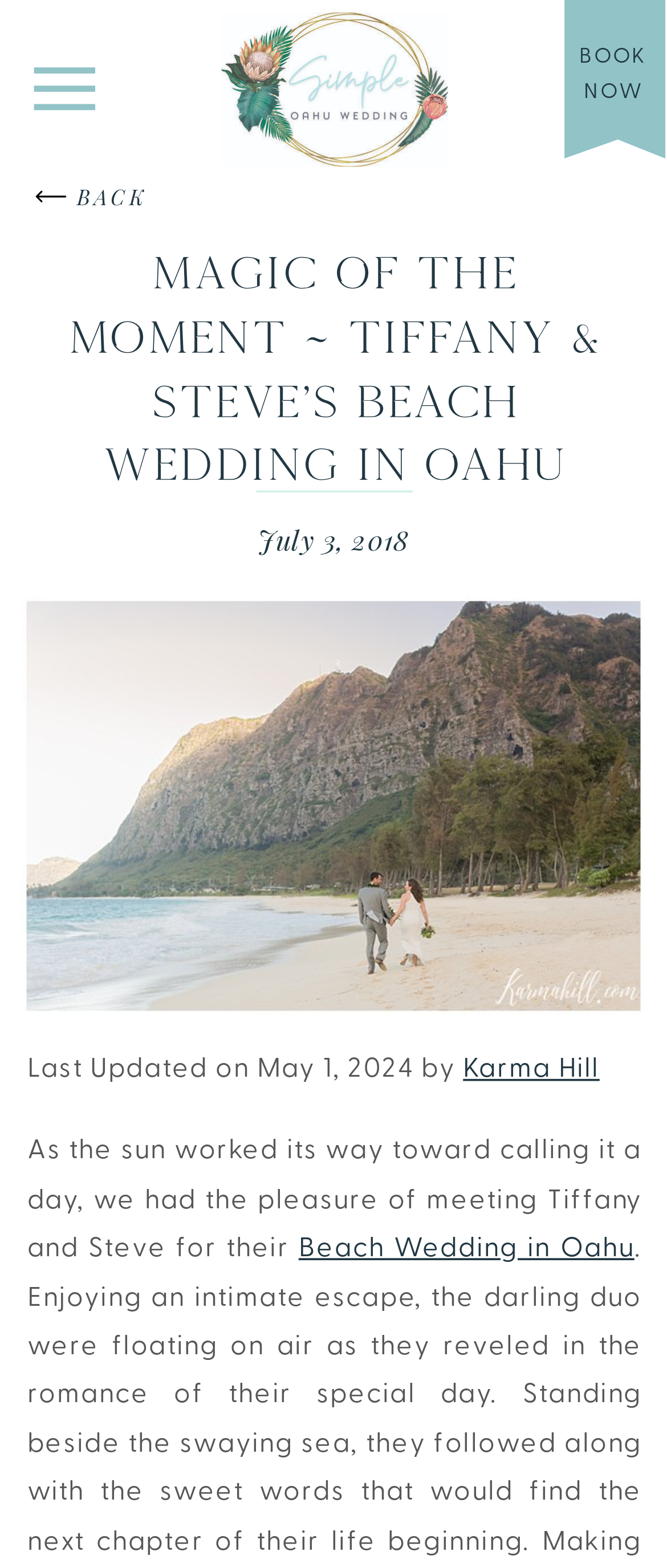Can you find the bounding box coordinates of the area I should click to execute the following instruction: "View the Beach Wedding in Oahu page"?

[0.448, 0.788, 0.951, 0.804]